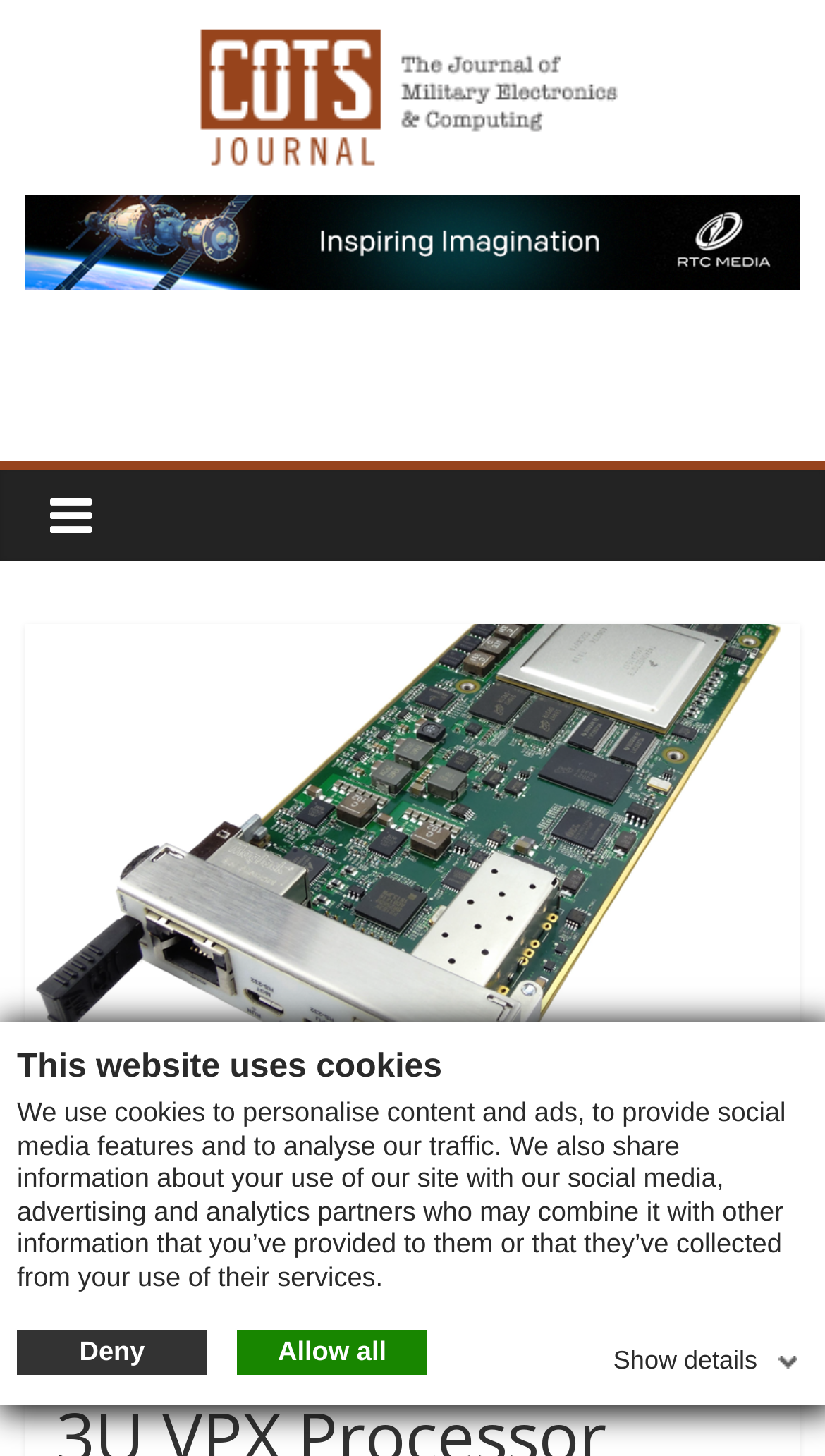Using the description: "Allow all", determine the UI element's bounding box coordinates. Ensure the coordinates are in the format of four float numbers between 0 and 1, i.e., [left, top, right, bottom].

[0.287, 0.913, 0.518, 0.945]